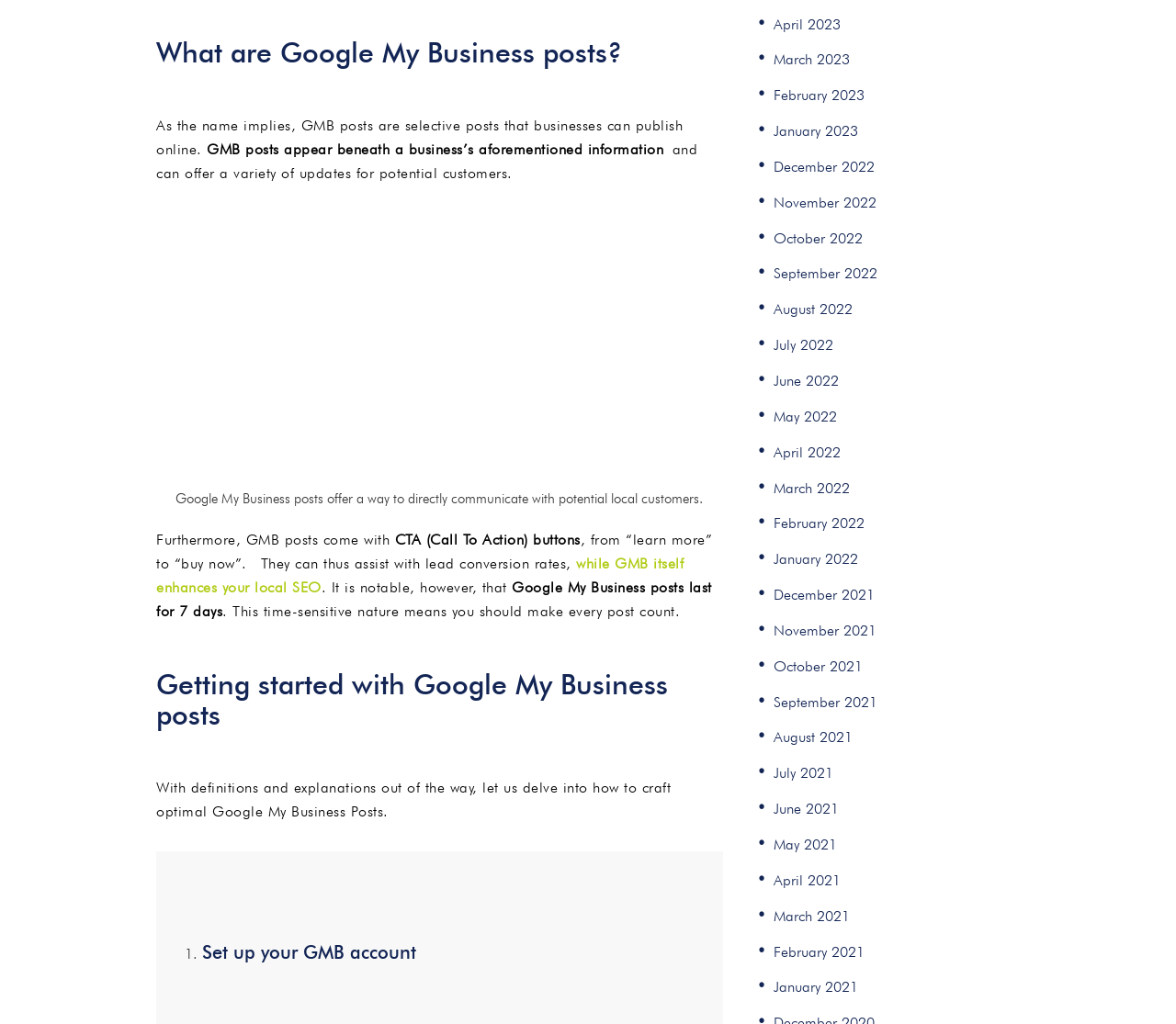How long do Google My Business posts last?
Please ensure your answer to the question is detailed and covers all necessary aspects.

The webpage states that Google My Business posts last for 7 days. This is mentioned in the StaticText element, which says 'Google My Business posts last for 7 days.'